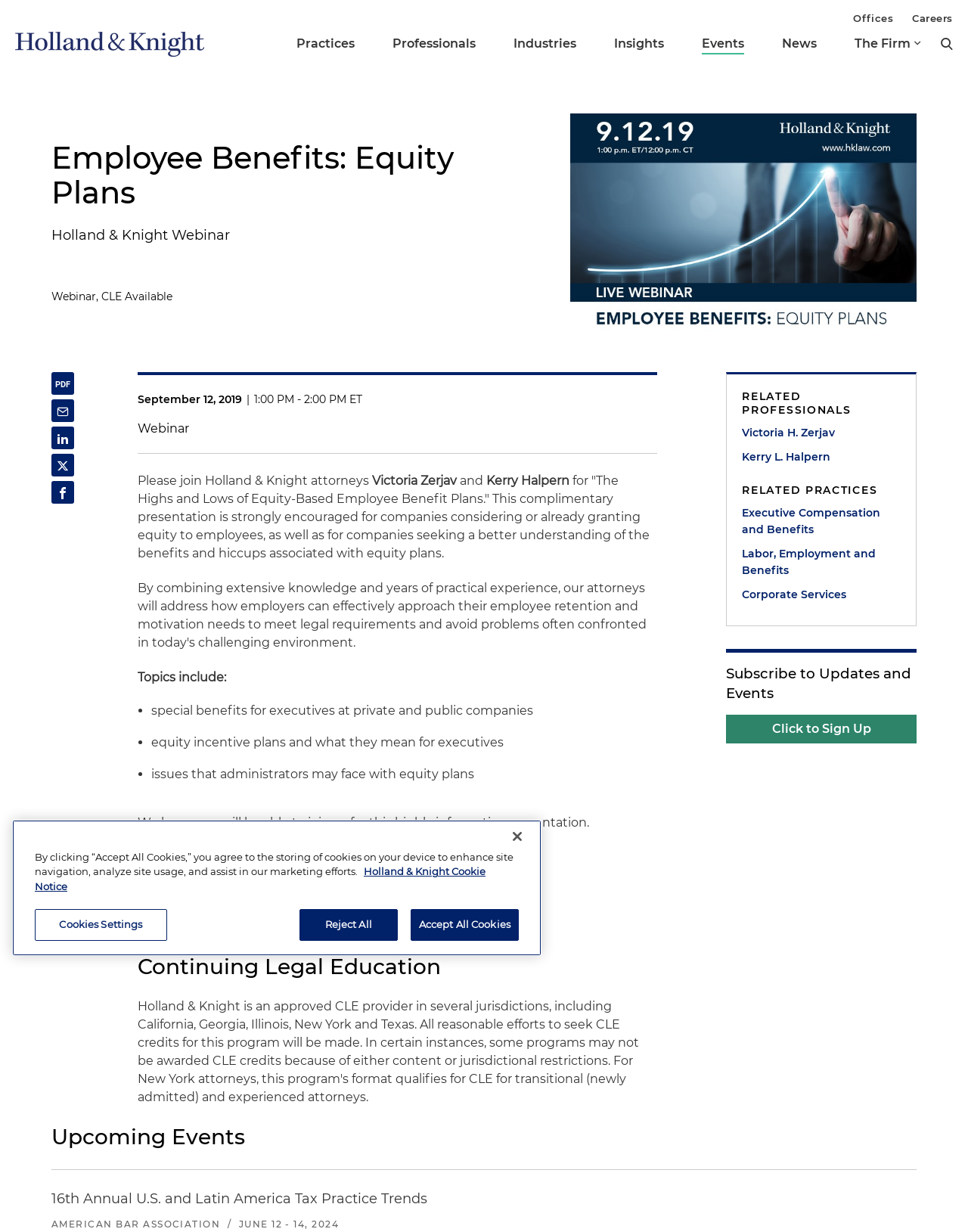Use a single word or phrase to respond to the question:
What is the purpose of the webinar?

To discuss the highs and lows of equity-based employee benefit plans